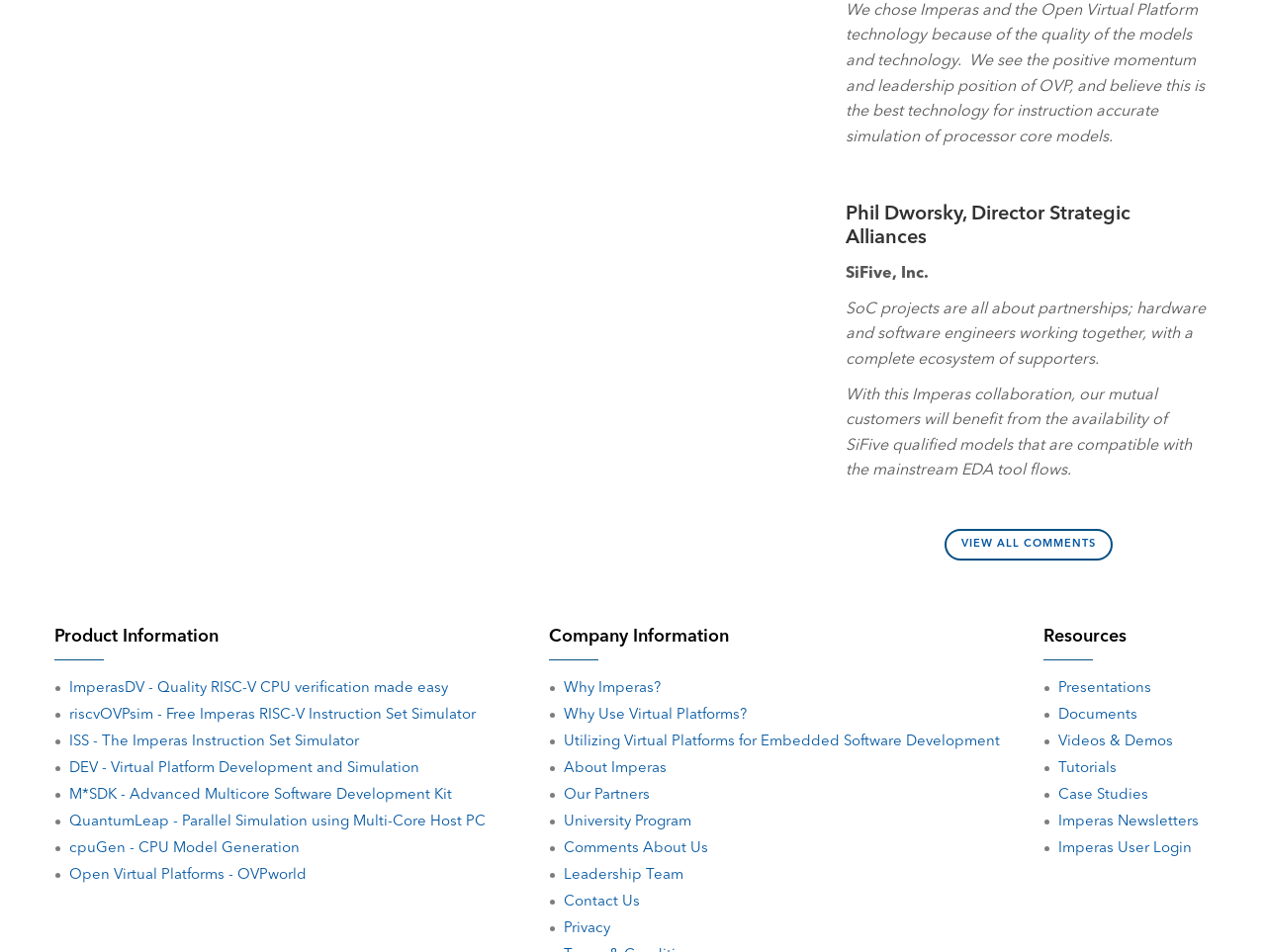What is the last link in the Company Information section?
Please provide an in-depth and detailed response to the question.

The Company Information section is indicated by the heading element with OCR text 'Company Information'. The last link element under this section is 'Contact Us', which is indicated by the link element with OCR text 'Contact Us'.